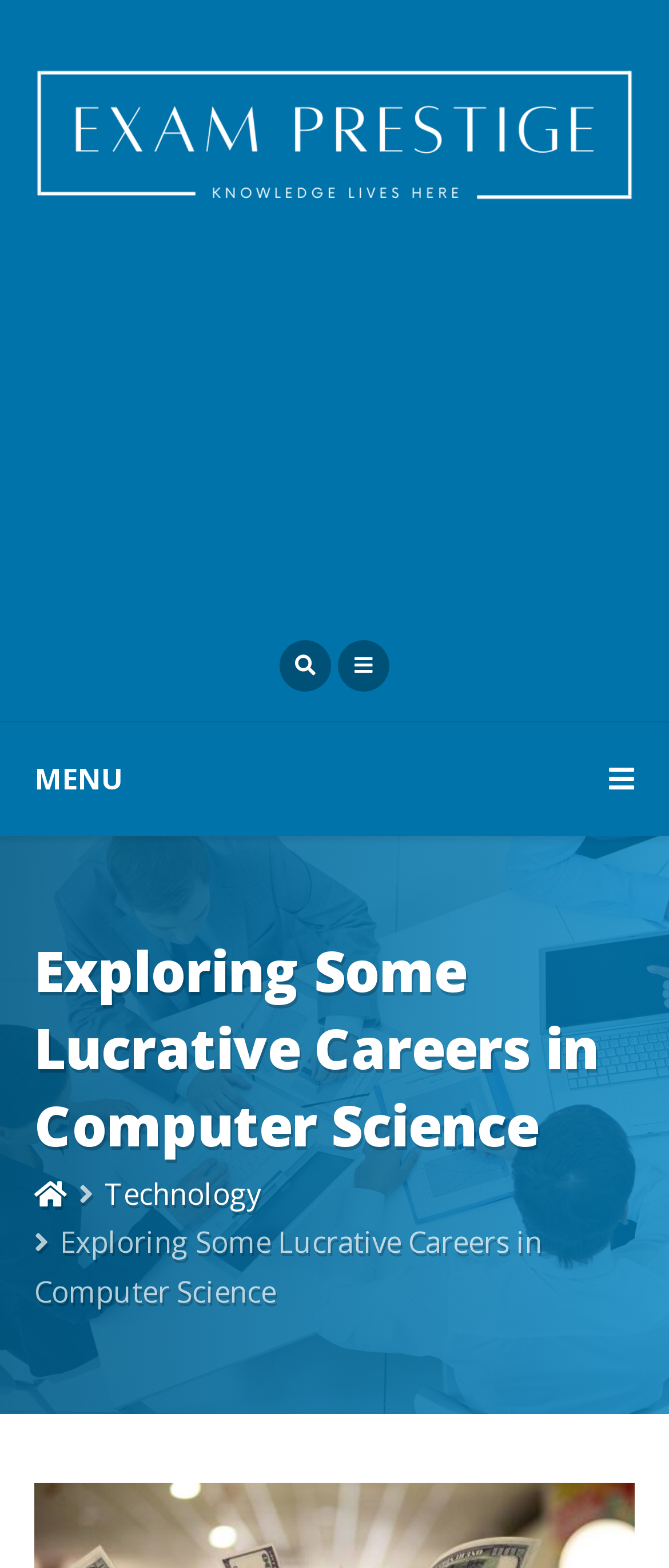What is the name of the image on the top left?
Refer to the image and answer the question using a single word or phrase.

Exam Prestige